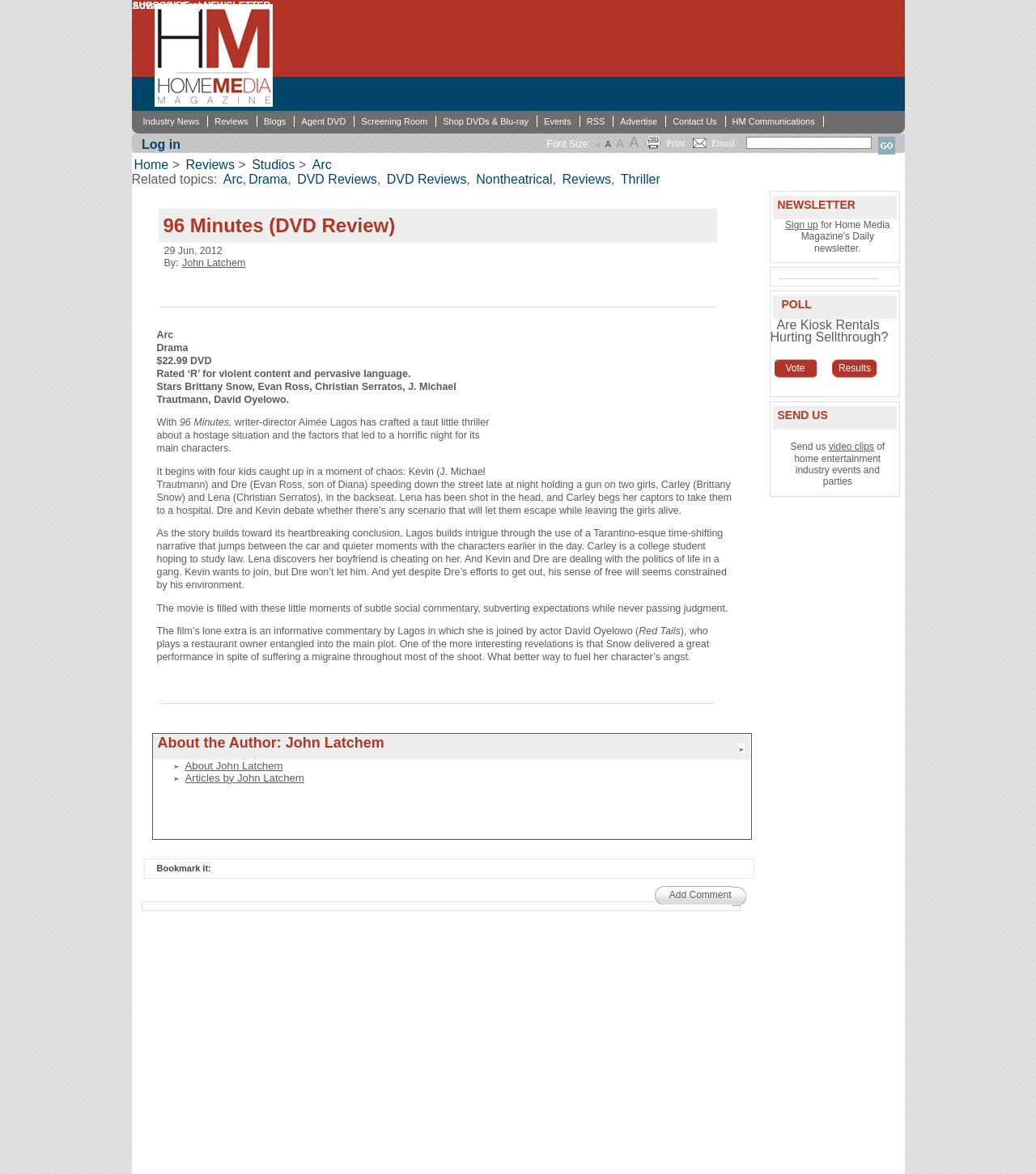Determine the bounding box coordinates of the clickable region to follow the instruction: "Search for DVDs and Blu-ray".

[0.421, 0.099, 0.519, 0.108]